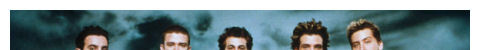What is the purpose of the website where this image is featured?
Please use the image to provide an in-depth answer to the question.

The context of this image is linked to a website dedicated to those who may have differing opinions on the band, particularly focusing on fans who openly express their dislike.